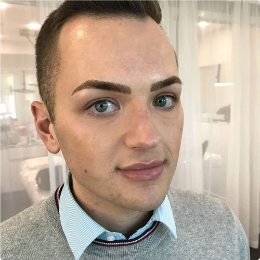Use one word or a short phrase to answer the question provided: 
What is the setting of the image?

Modern cosmetic studio